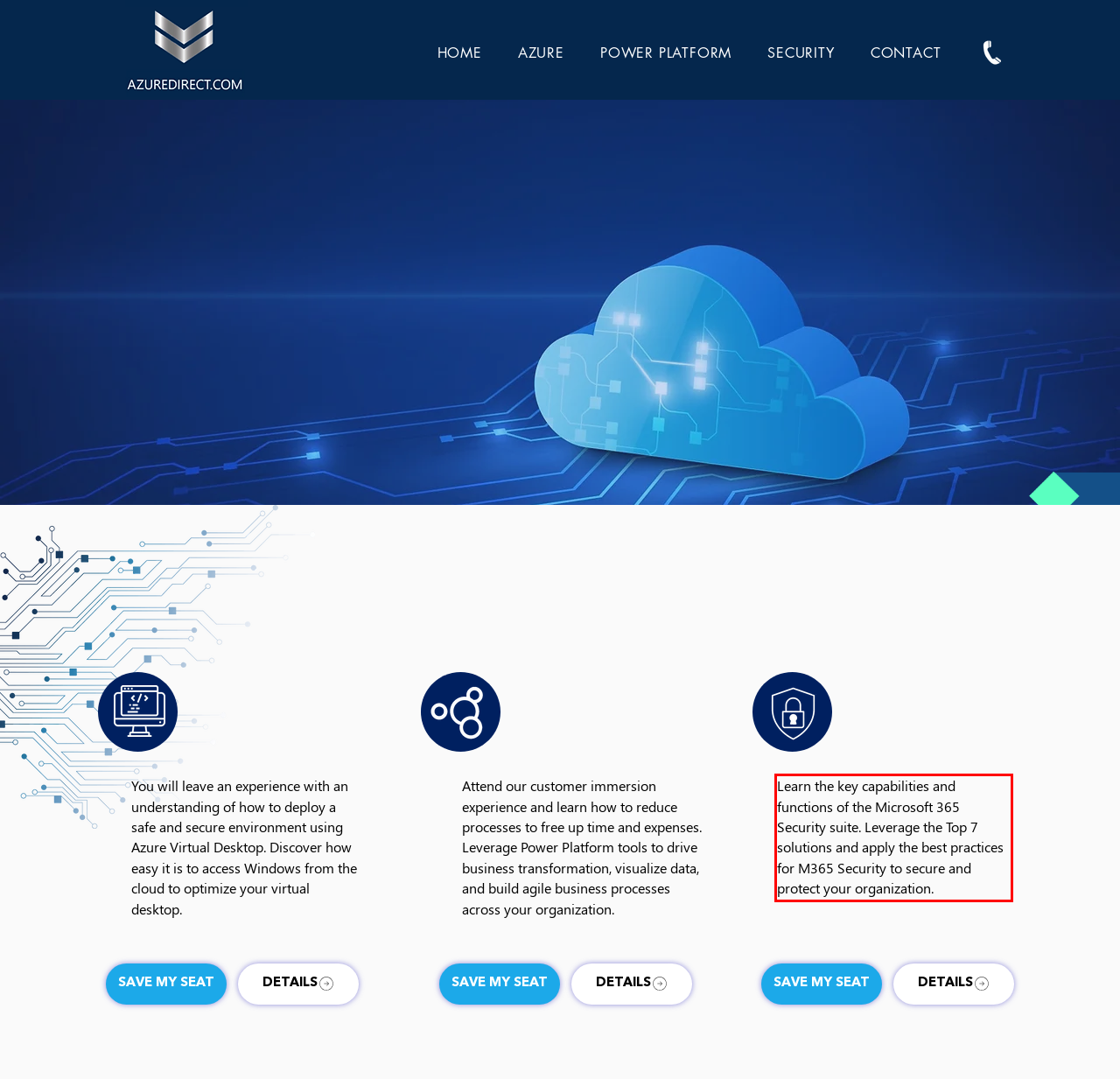Examine the screenshot of the webpage, locate the red bounding box, and generate the text contained within it.

Learn the key capabilities and functions of the Microsoft 365 Security suite. Leverage the Top 7 solutions and apply the best practices for M365 Security to secure and protect your organization.